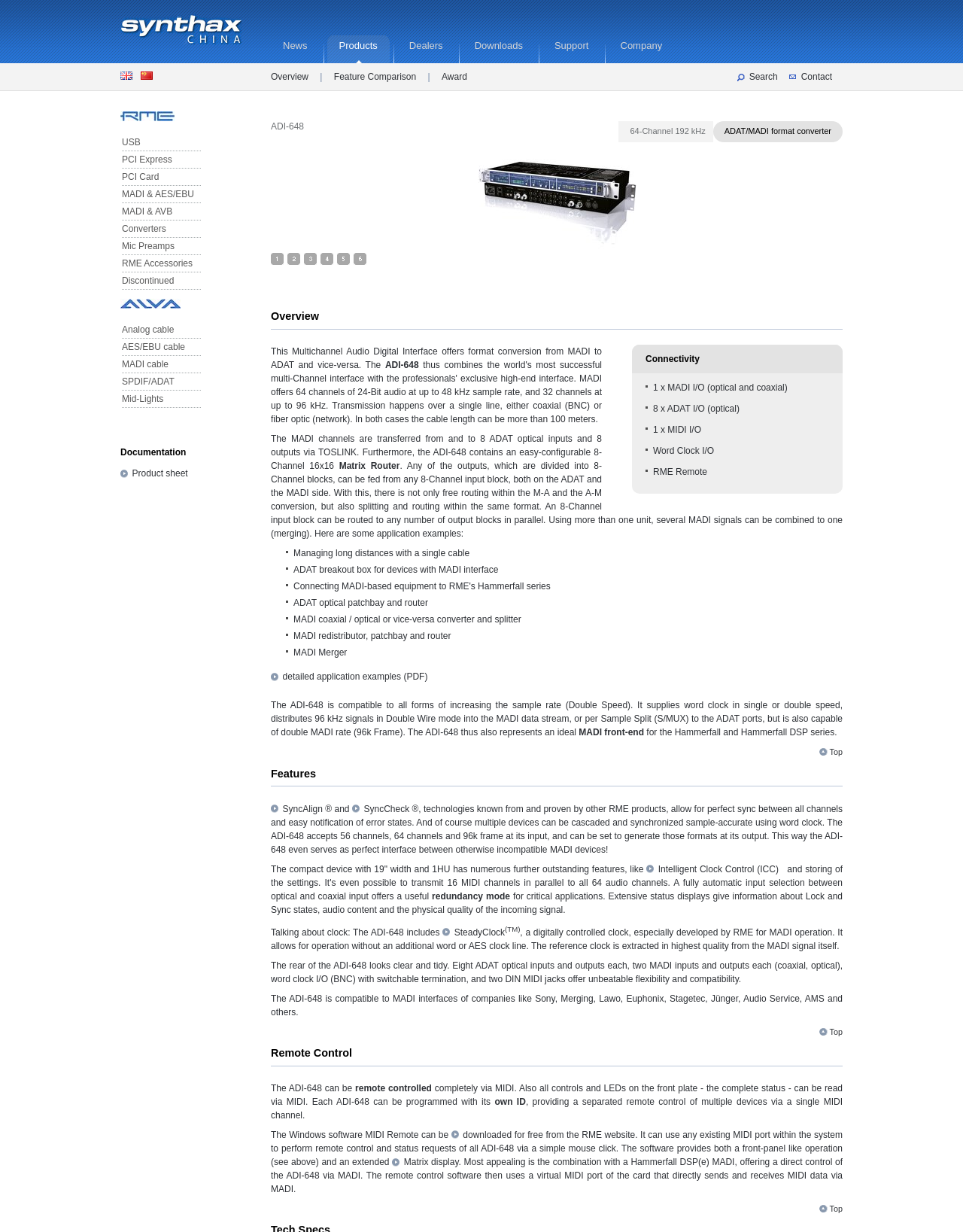Please find the bounding box coordinates of the element that you should click to achieve the following instruction: "Select English". The coordinates should be presented as four float numbers between 0 and 1: [left, top, right, bottom].

[0.125, 0.057, 0.144, 0.071]